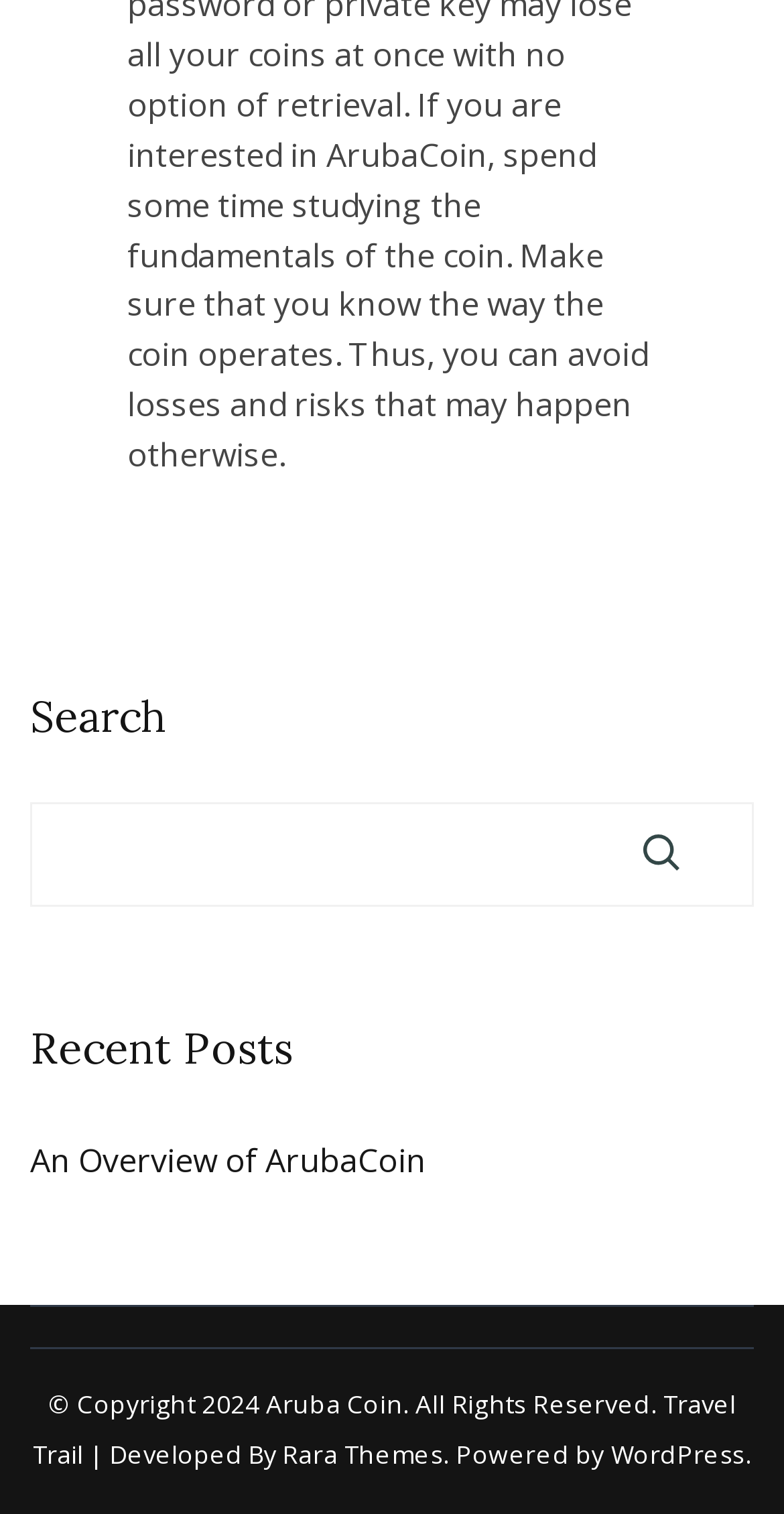Please analyze the image and provide a thorough answer to the question:
What is the platform used to power the website?

The platform used to power the website can be found by looking at the link element with a bounding box of [0.779, 0.95, 0.951, 0.973]. The OCR text or element description of this link is 'WordPress'.